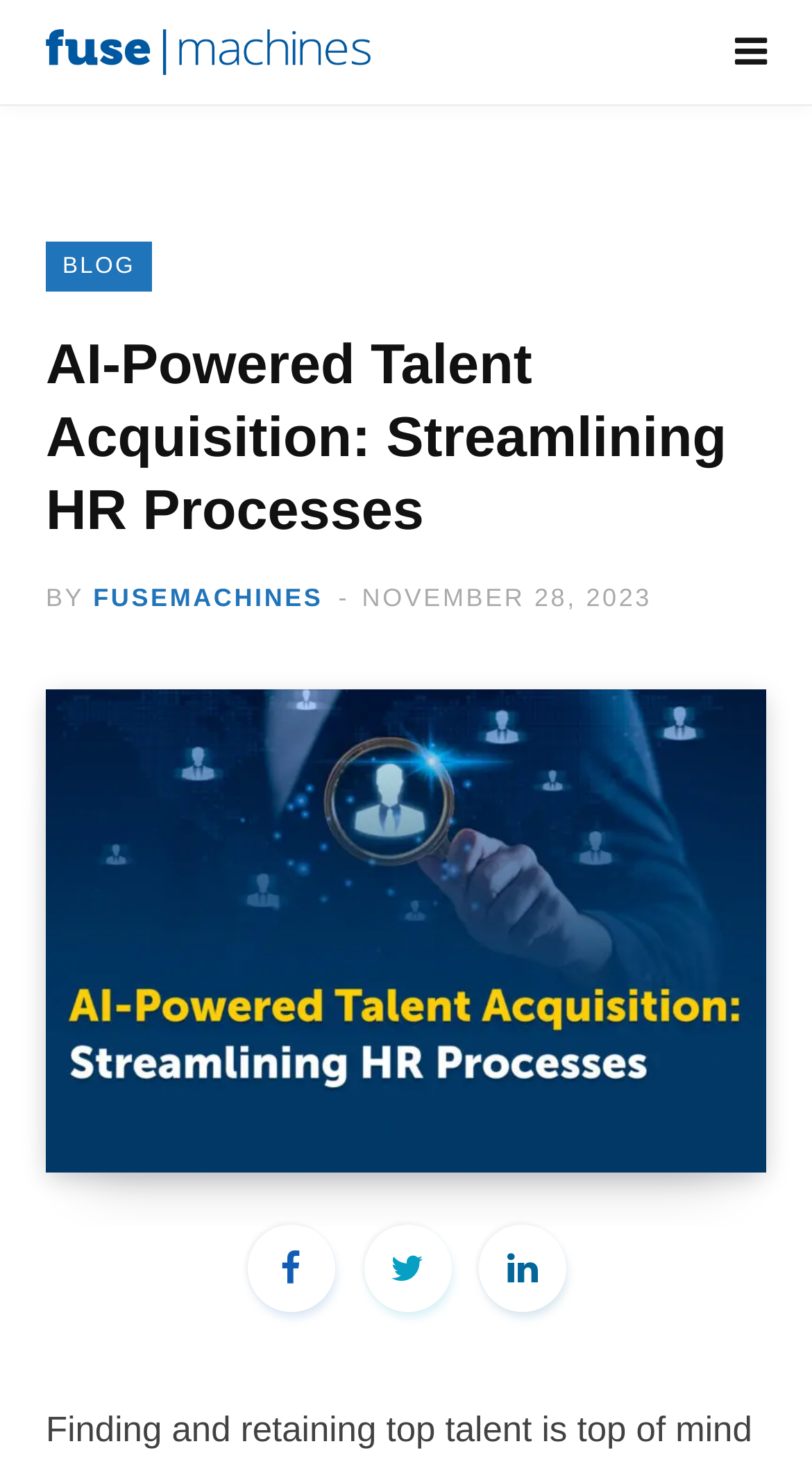Identify the bounding box coordinates for the UI element described as: "Share on Twitter".

[0.447, 0.828, 0.555, 0.887]